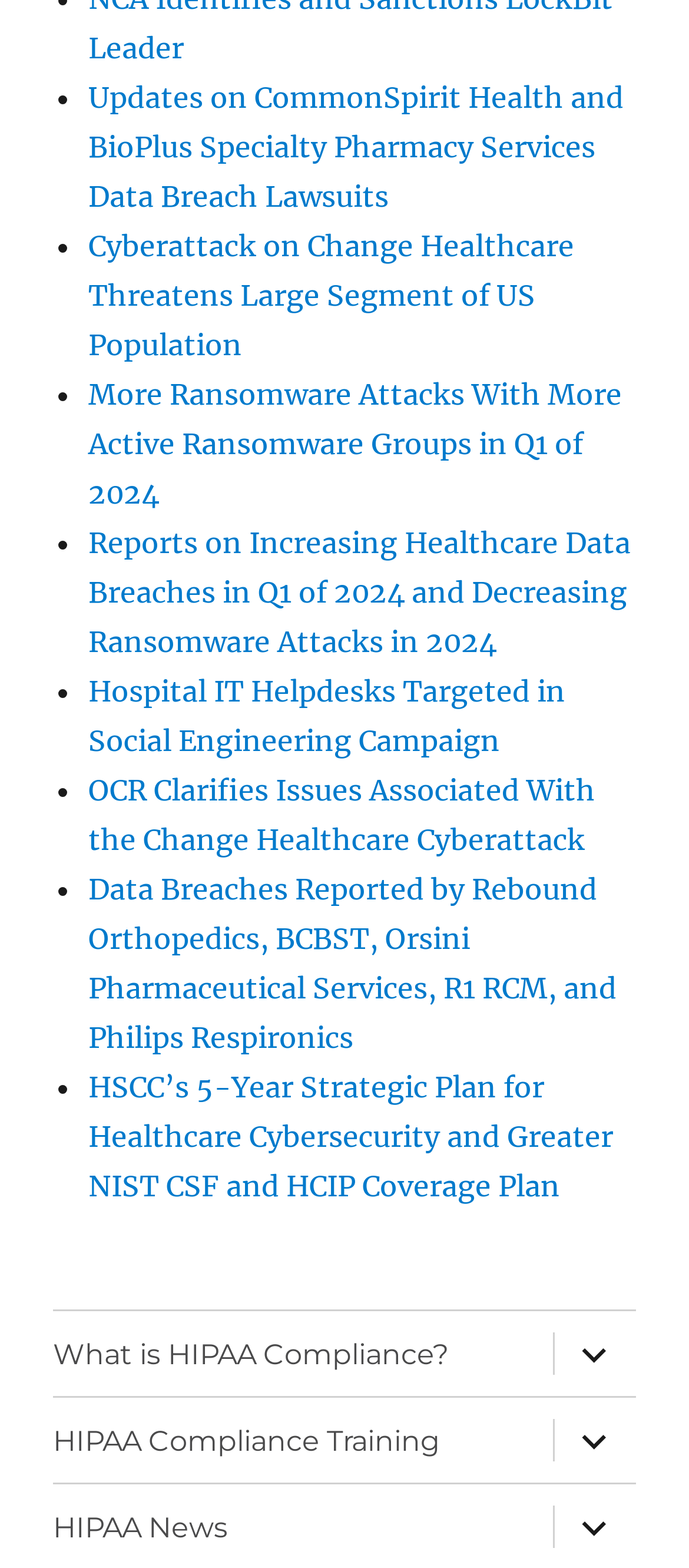What is the purpose of the button with the text 'expand child menu'
Can you offer a detailed and complete answer to this question?

The button with the text 'expand child menu' is likely used to expand a child menu, as indicated by its text and the fact that it is associated with a link.